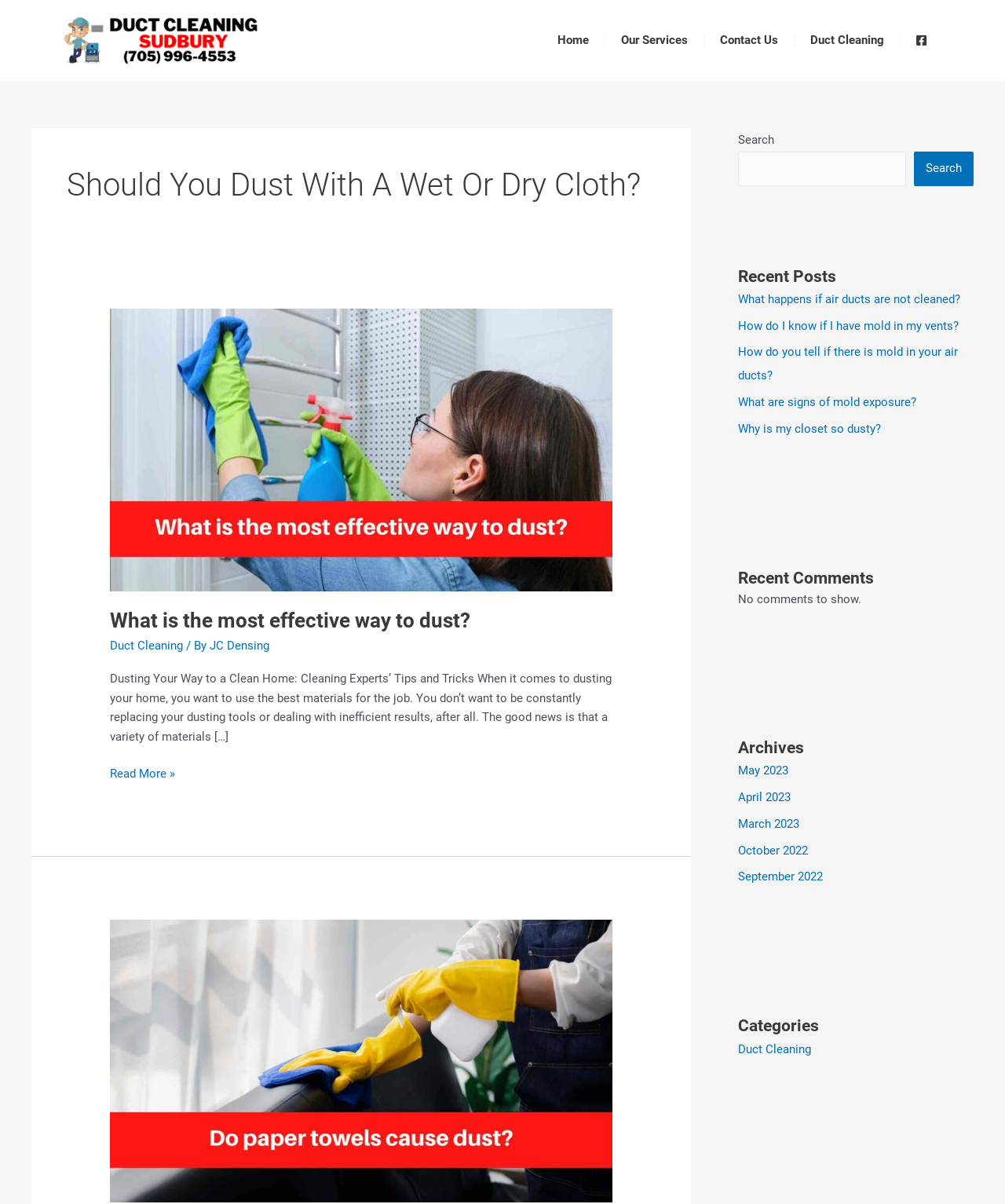Utilize the details in the image to thoroughly answer the following question: What is the purpose of the search box?

The search box is located in the top-right corner of the webpage, and its purpose is to allow users to search for specific content within the website.